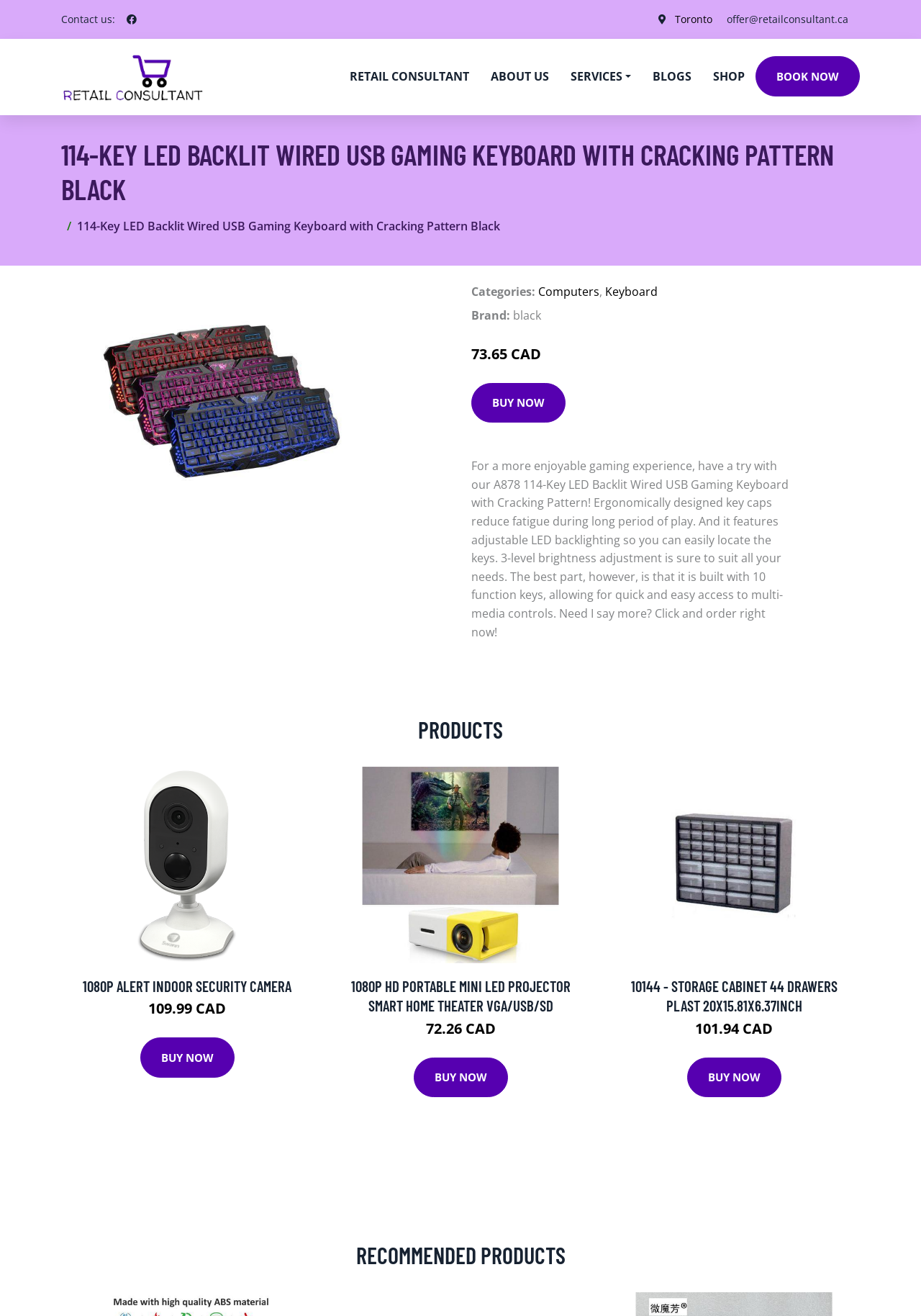Provide the bounding box coordinates of the area you need to click to execute the following instruction: "Contact us".

[0.066, 0.009, 0.125, 0.02]